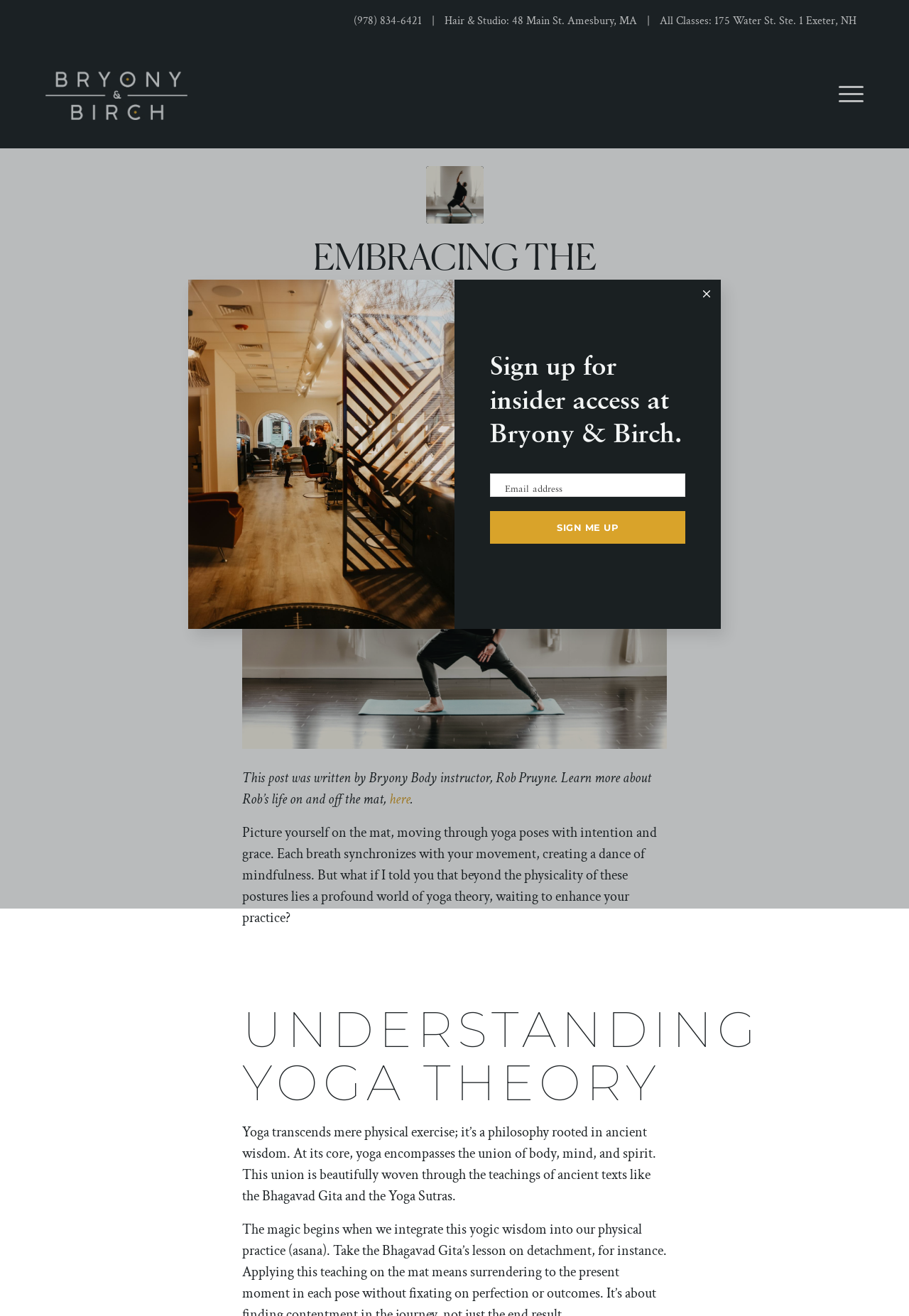What is the phone number of Bryony & Birch Studio? Analyze the screenshot and reply with just one word or a short phrase.

(978) 834-6421